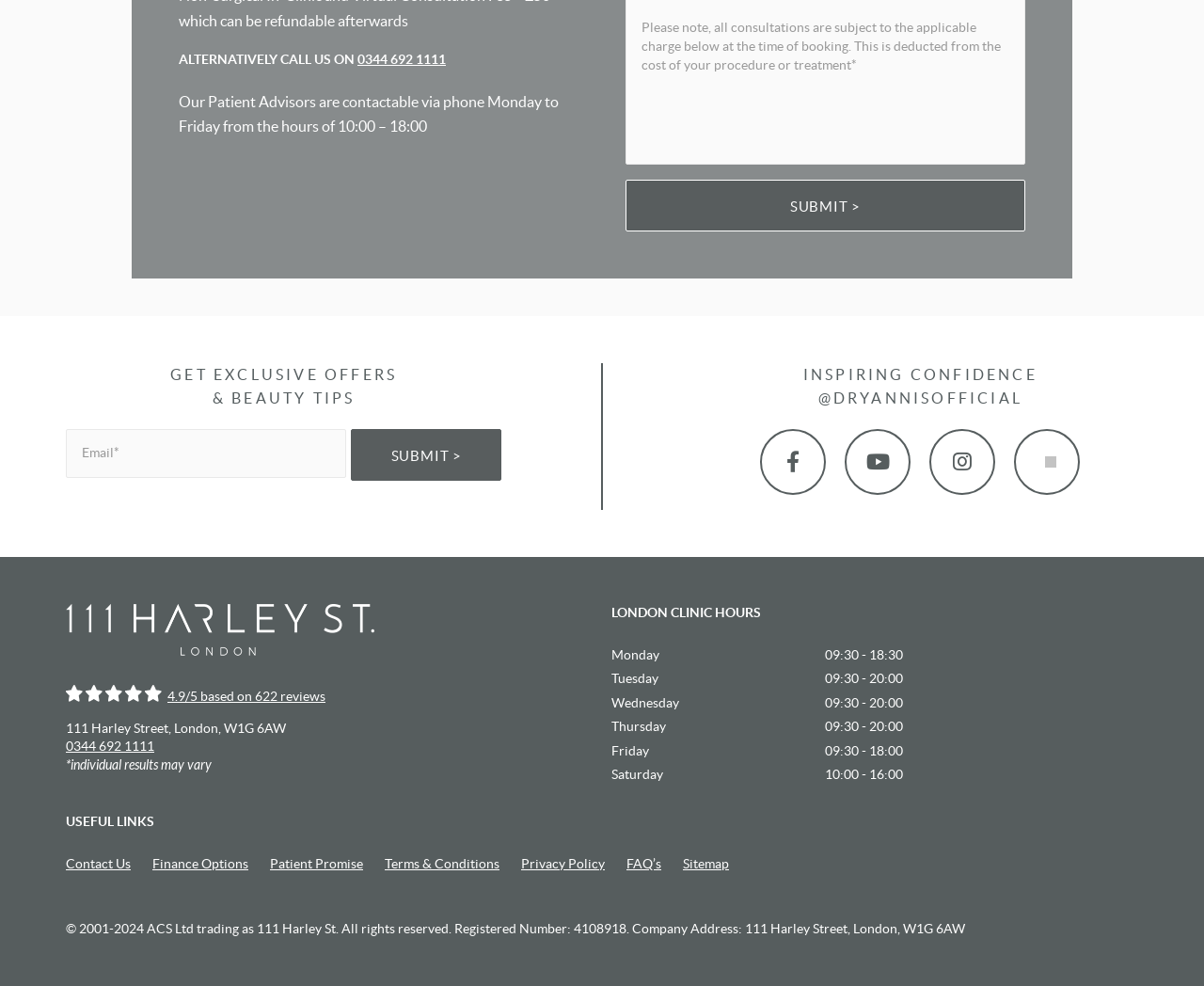Identify the bounding box coordinates of the element that should be clicked to fulfill this task: "Get exclusive offers and beauty tips". The coordinates should be provided as four float numbers between 0 and 1, i.e., [left, top, right, bottom].

[0.055, 0.368, 0.417, 0.417]